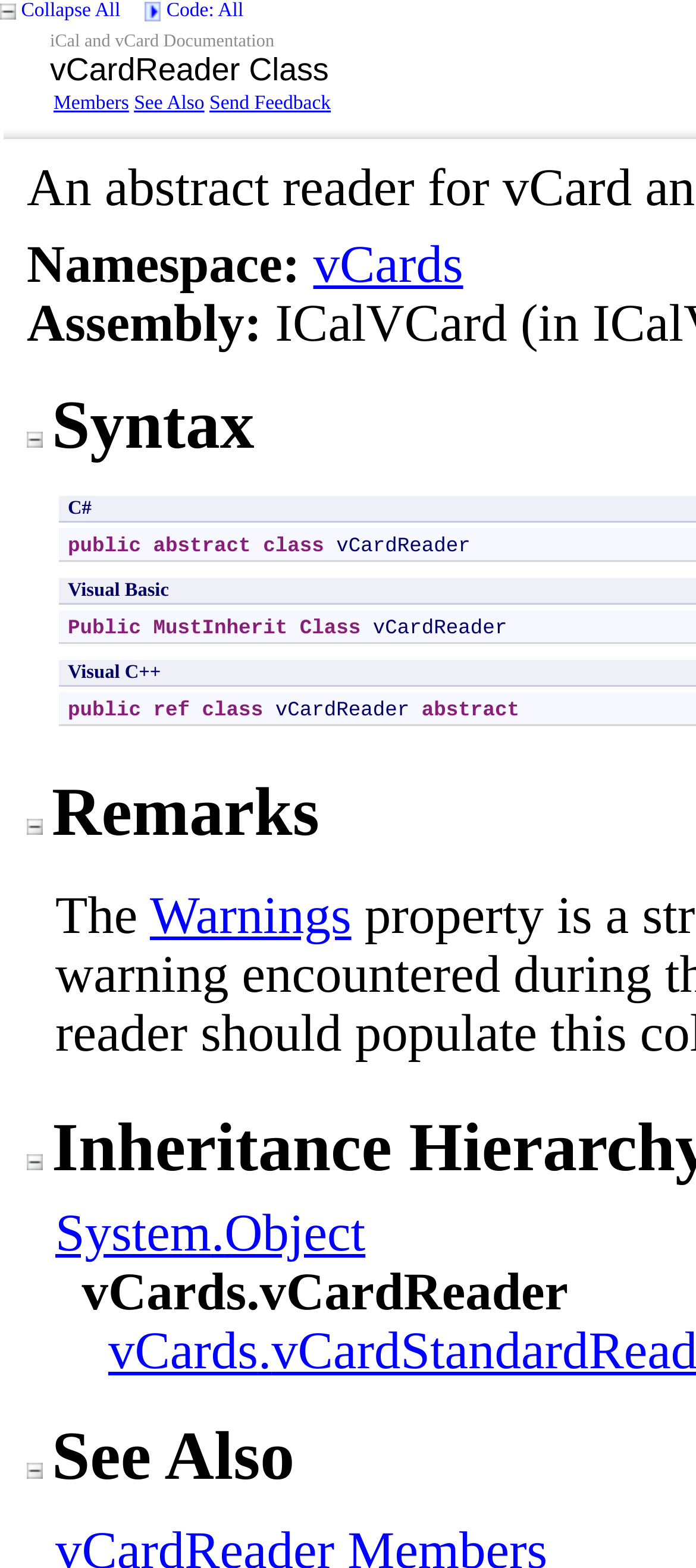Locate the bounding box coordinates of the clickable part needed for the task: "Click on the 'Trending' link".

None